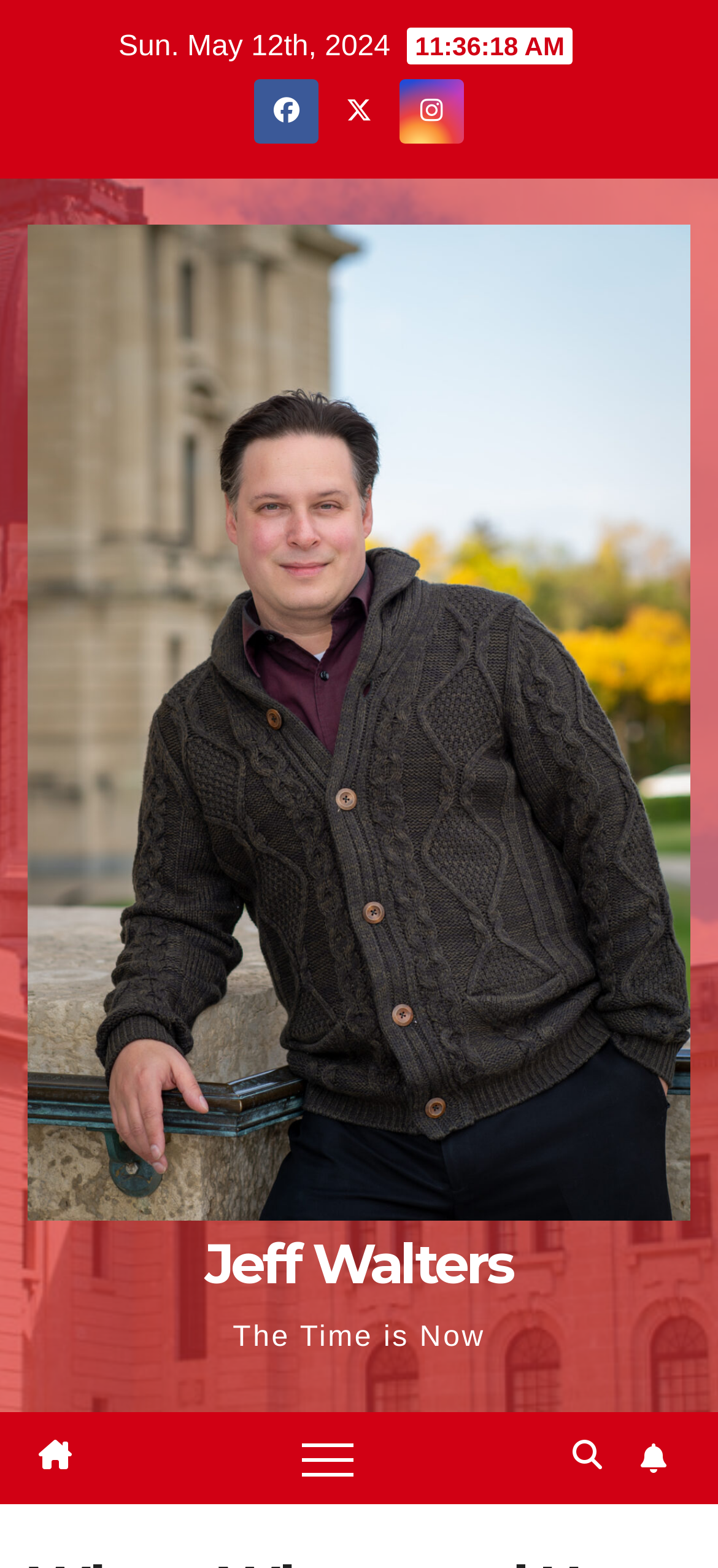Answer the question with a single word or phrase: 
How many buttons are there on the webpage?

2